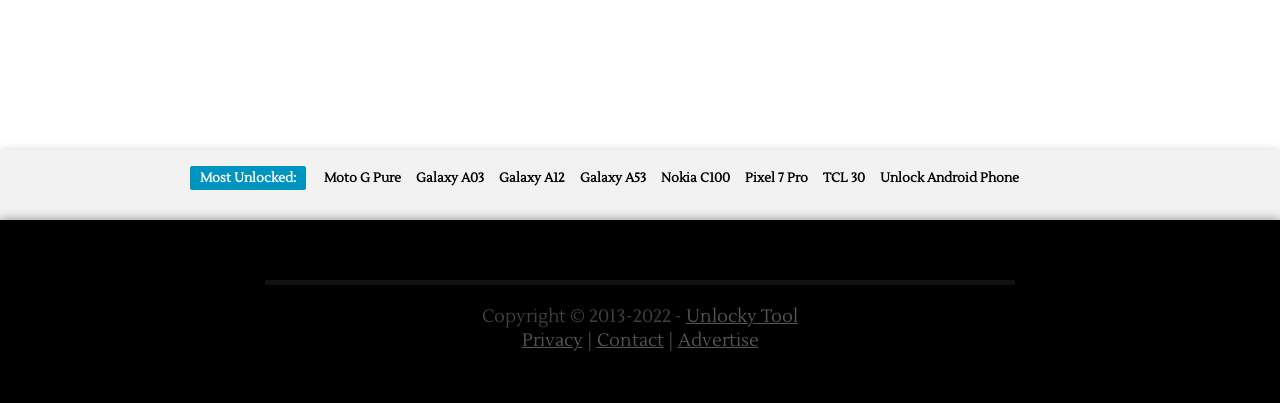Please identify the bounding box coordinates of the region to click in order to complete the task: "Read the article 'How to speed up your slow laptop'". The coordinates must be four float numbers between 0 and 1, specified as [left, top, right, bottom].

None